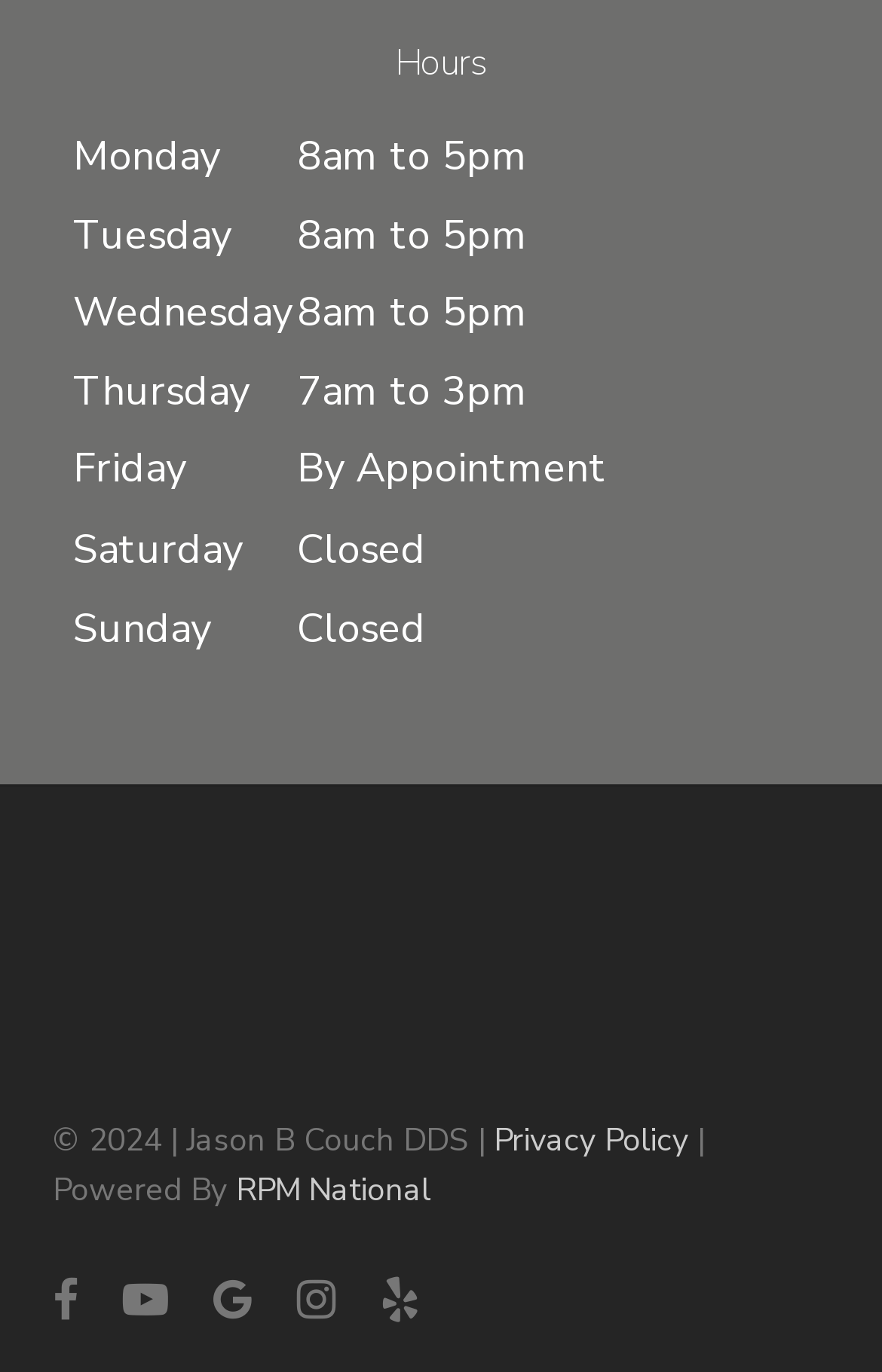What is the name of the dentist?
Deliver a detailed and extensive answer to the question.

I found the name of the dentist at the bottom of the page, where it says '© 2024 | Jason B Couch DDS |'.